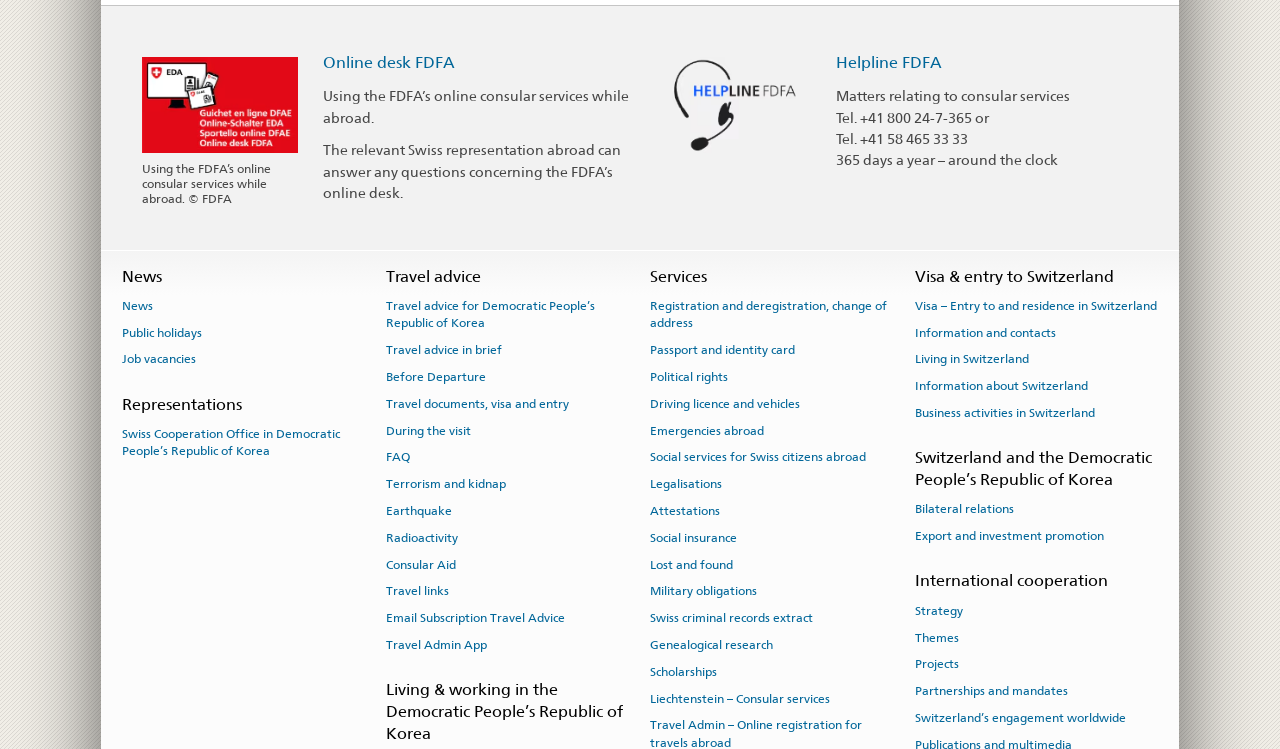Answer the question with a single word or phrase: 
What is the link text for the first link under the 'Services' heading?

Registration and deregistration, change of address